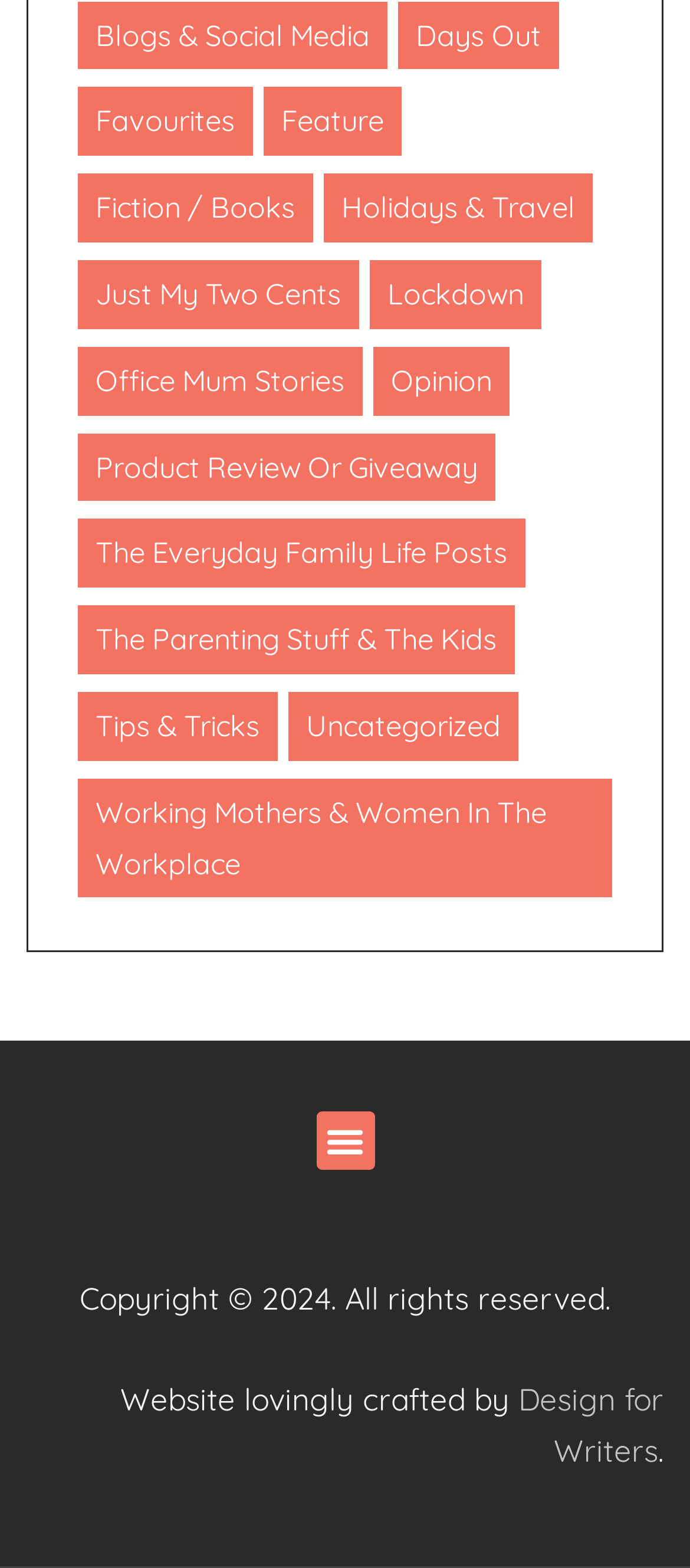Utilize the details in the image to give a detailed response to the question: What year is the copyright for?

I looked at the copyright information at the bottom of the webpage and found that it says 'Copyright © 2024. All rights reserved.', which indicates that the copyright is for the year 2024.